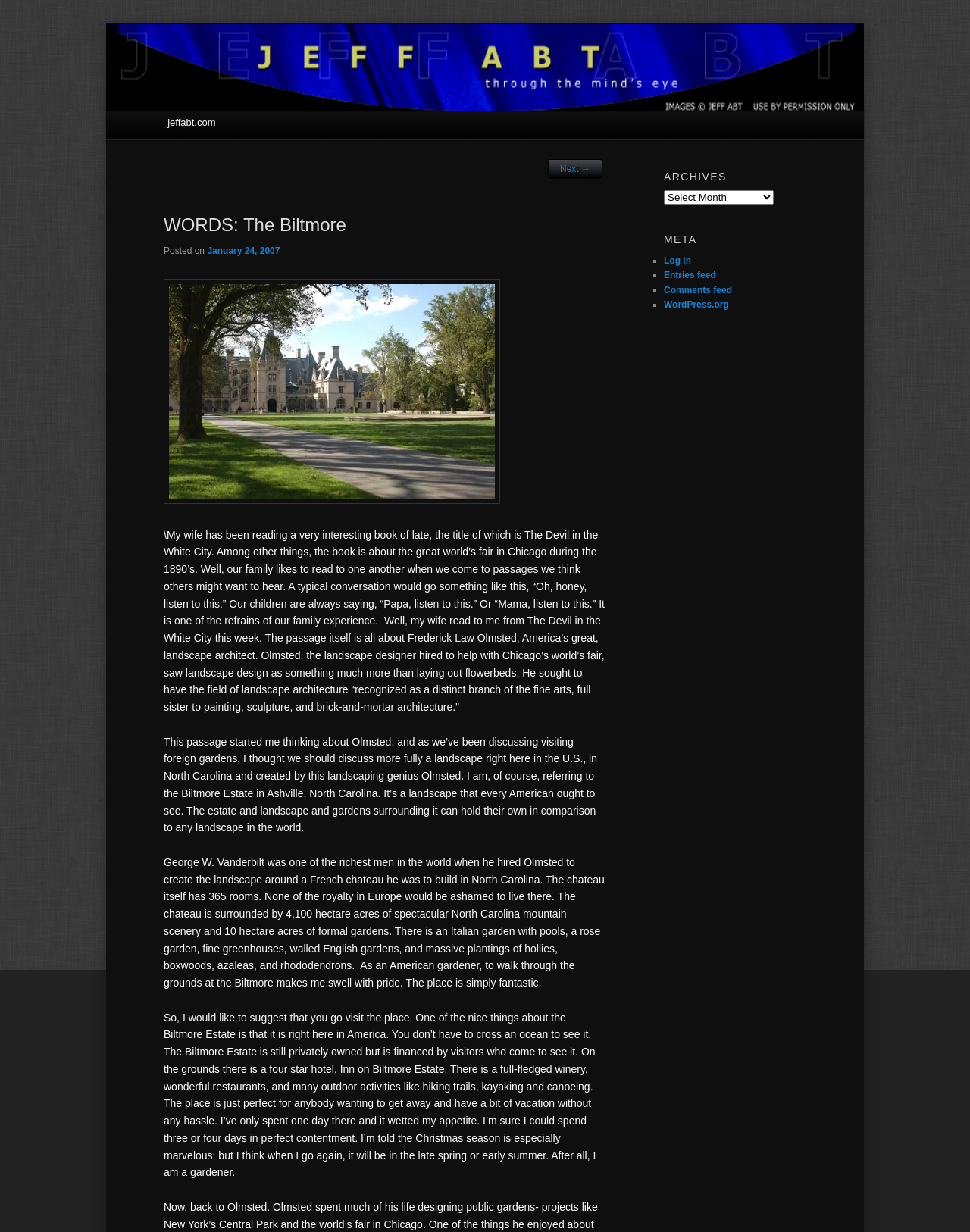What is the headline of the webpage?

Through the Mind's Eye